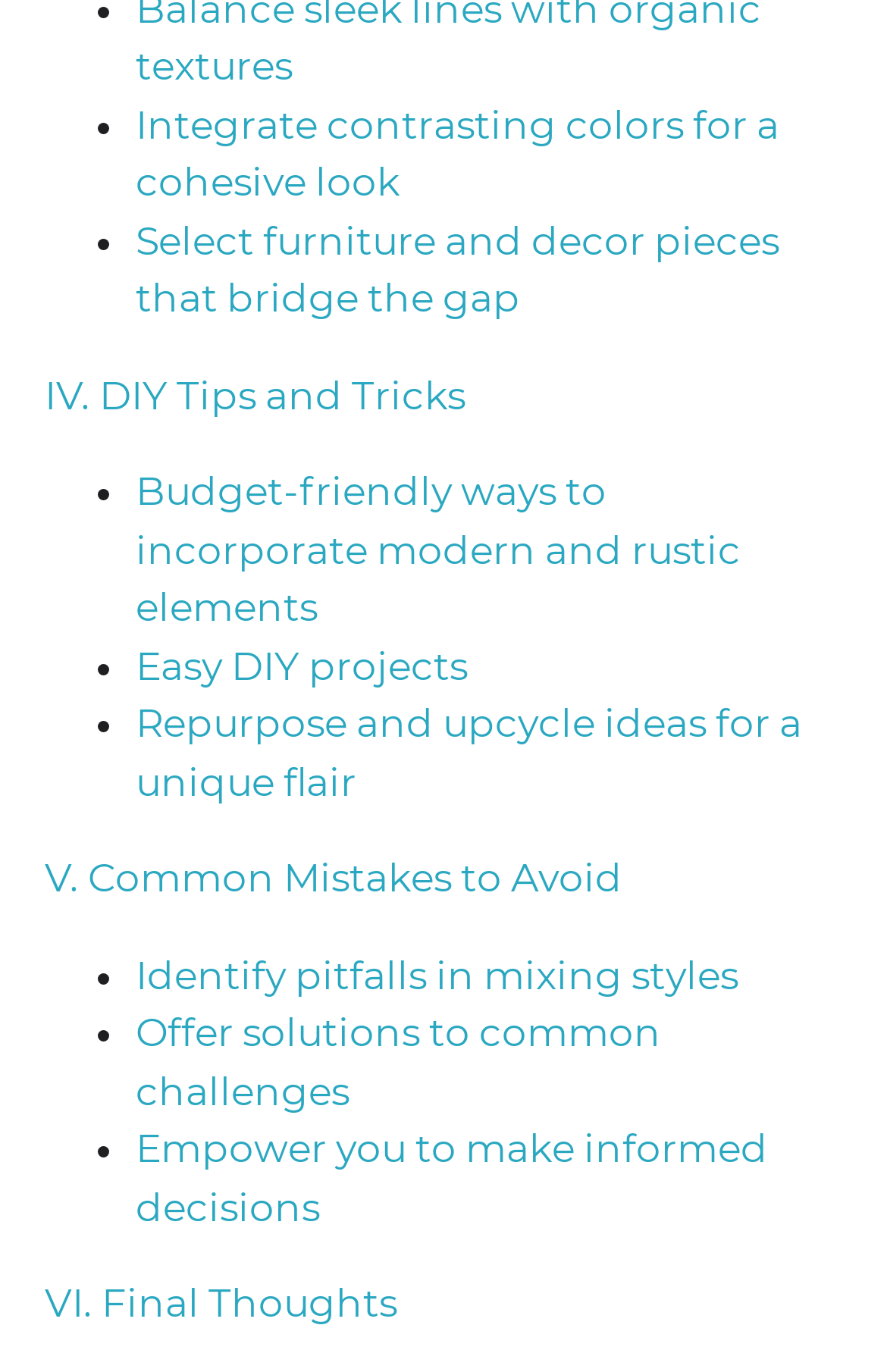Please identify the coordinates of the bounding box for the clickable region that will accomplish this instruction: "Read about integrating contrasting colors for a cohesive look".

[0.153, 0.074, 0.879, 0.15]